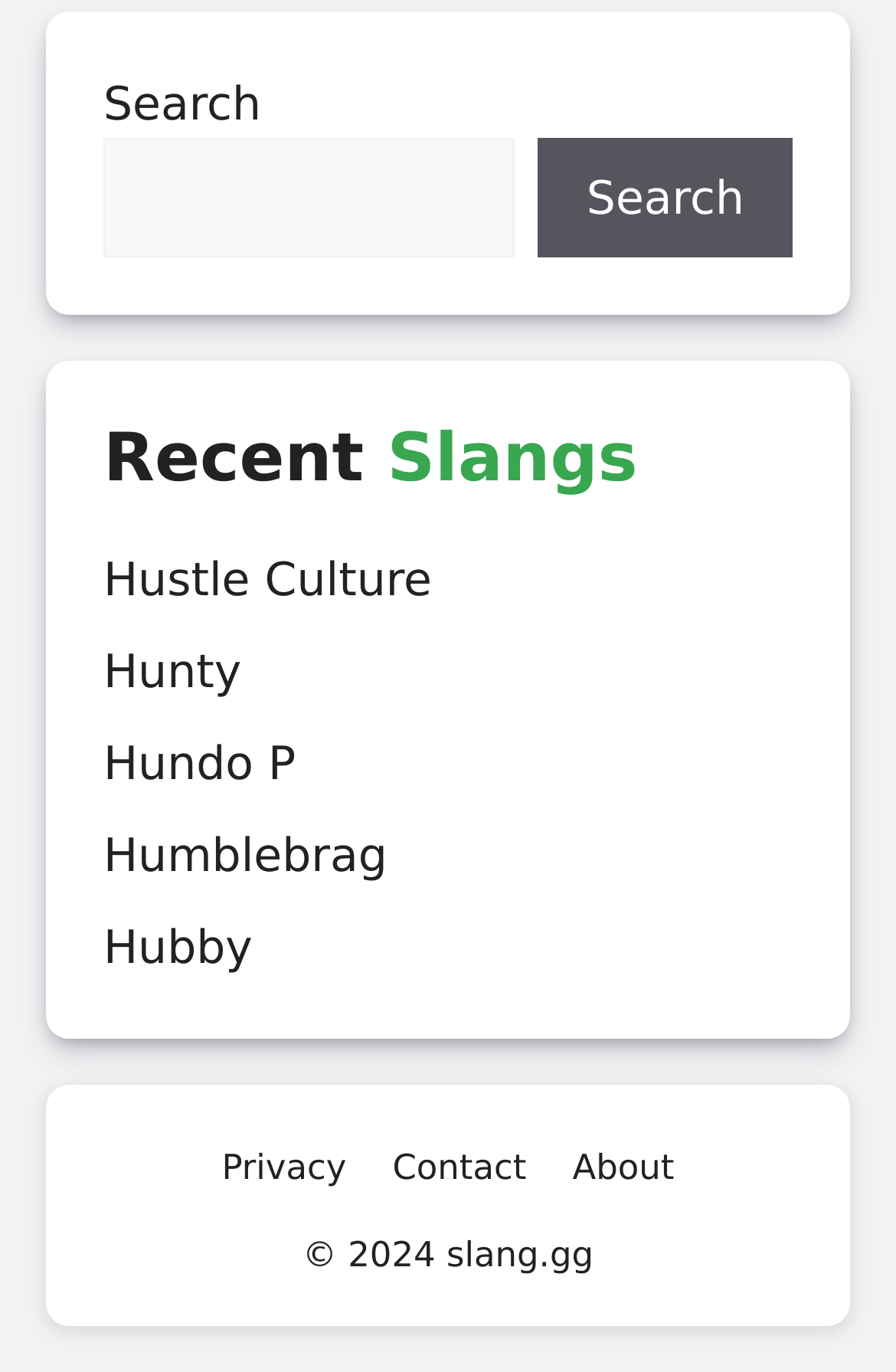Please determine the bounding box coordinates of the element's region to click for the following instruction: "View recent slang 'Hustle Culture'".

[0.115, 0.402, 0.482, 0.442]